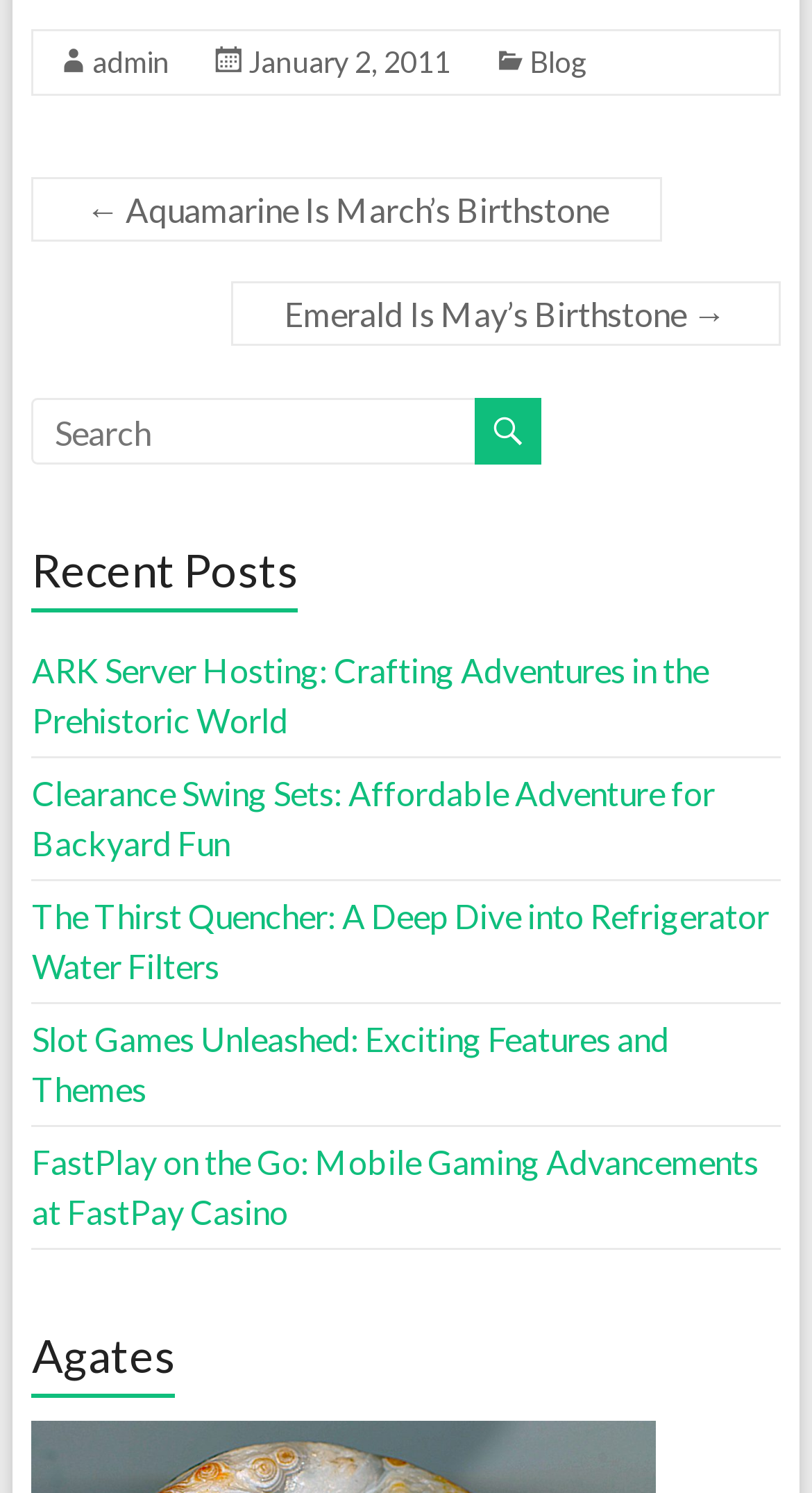Locate the bounding box coordinates of the area to click to fulfill this instruction: "go to blog page". The bounding box should be presented as four float numbers between 0 and 1, in the order [left, top, right, bottom].

[0.652, 0.03, 0.724, 0.054]